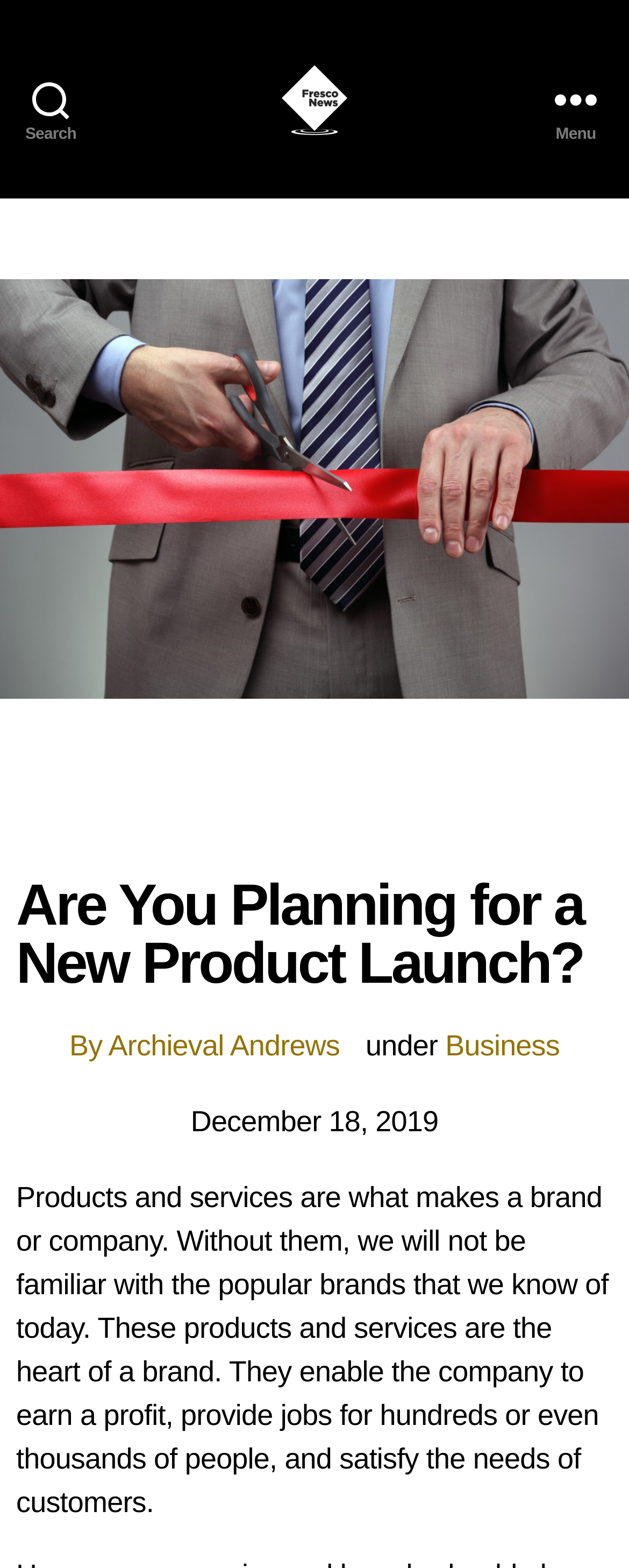Detail the various sections and features of the webpage.

The webpage is about planning a successful product launch, with a focus on ensuring profitability for the company. At the top left corner, there is a search button, and next to it, a link to "Fresco News" accompanied by an image of the same name. On the top right corner, there is a menu button. 

Below the top navigation bar, a large image takes up the full width of the page, depicting a scene of cutting a red ribbon for a launch. 

Underneath the image, a prominent heading asks "Are You Planning for a New Product Launch?" followed by a link to the author, "By Archieval Andrews". To the right of the author's name, there is a category label "under Business". 

A timestamp "December 18, 2019" is placed below the author's name. 

The main content of the page is a paragraph of text that explains the importance of products and services to a brand or company, highlighting their role in generating profit, providing jobs, and satisfying customer needs. This text is positioned below the heading and timestamp, spanning almost the full width of the page.